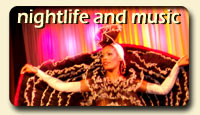Describe all the important aspects and features visible in the image.

The image features a vibrant depiction of Havana's nightlife and music scene, showcasing a beautifully dressed performer in an elaborate costume that highlights the city's rich cultural heritage. The background is adorned with colorful lighting, creating an inviting and festive atmosphere. The bold text overlay reads "nightlife and music," emphasizing the lively entertainment options one can experience in Havana, from pulsating rhythms to captivating performances. This visual captures the essence of Havana’s dynamic social life, reflecting the city's passion for music and dance, and invites viewers to explore its exciting nightlife.